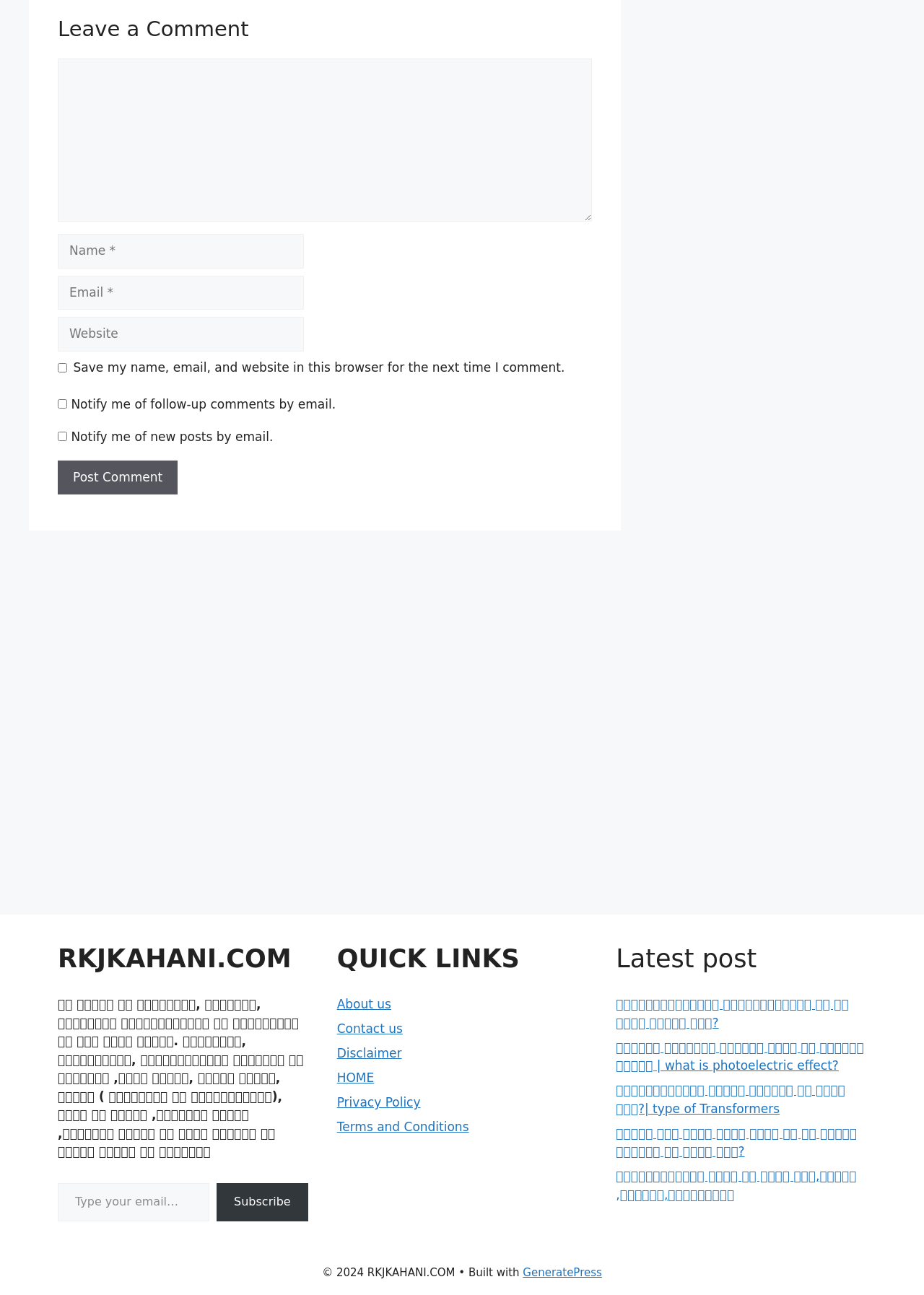Identify the bounding box coordinates for the UI element described by the following text: "parent_node: Comment name="url" placeholder="Website"". Provide the coordinates as four float numbers between 0 and 1, in the format [left, top, right, bottom].

[0.062, 0.245, 0.329, 0.271]